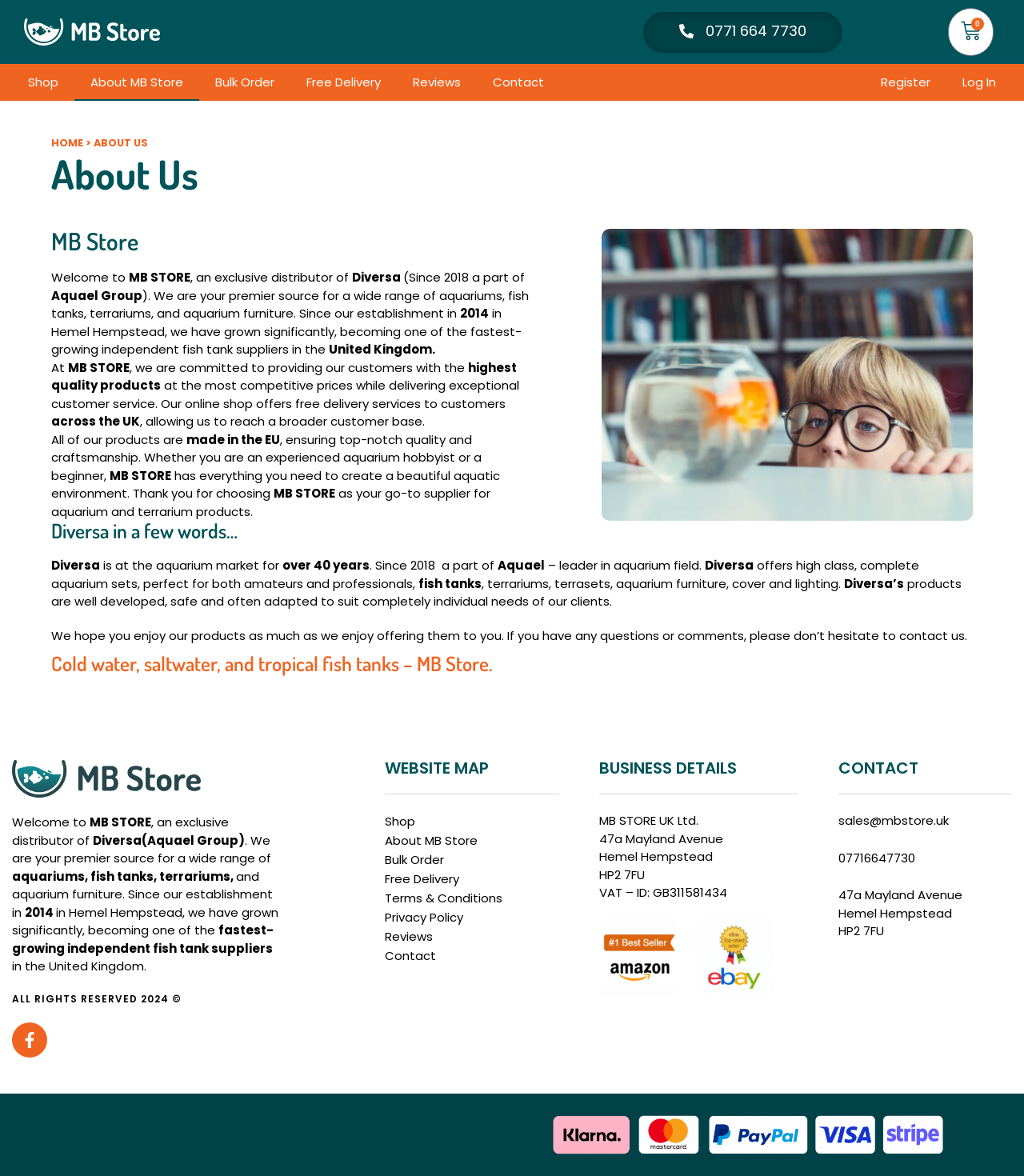Find the bounding box coordinates of the element you need to click on to perform this action: 'Go to the Shop page'. The coordinates should be represented by four float values between 0 and 1, in the format [left, top, right, bottom].

[0.012, 0.054, 0.073, 0.086]